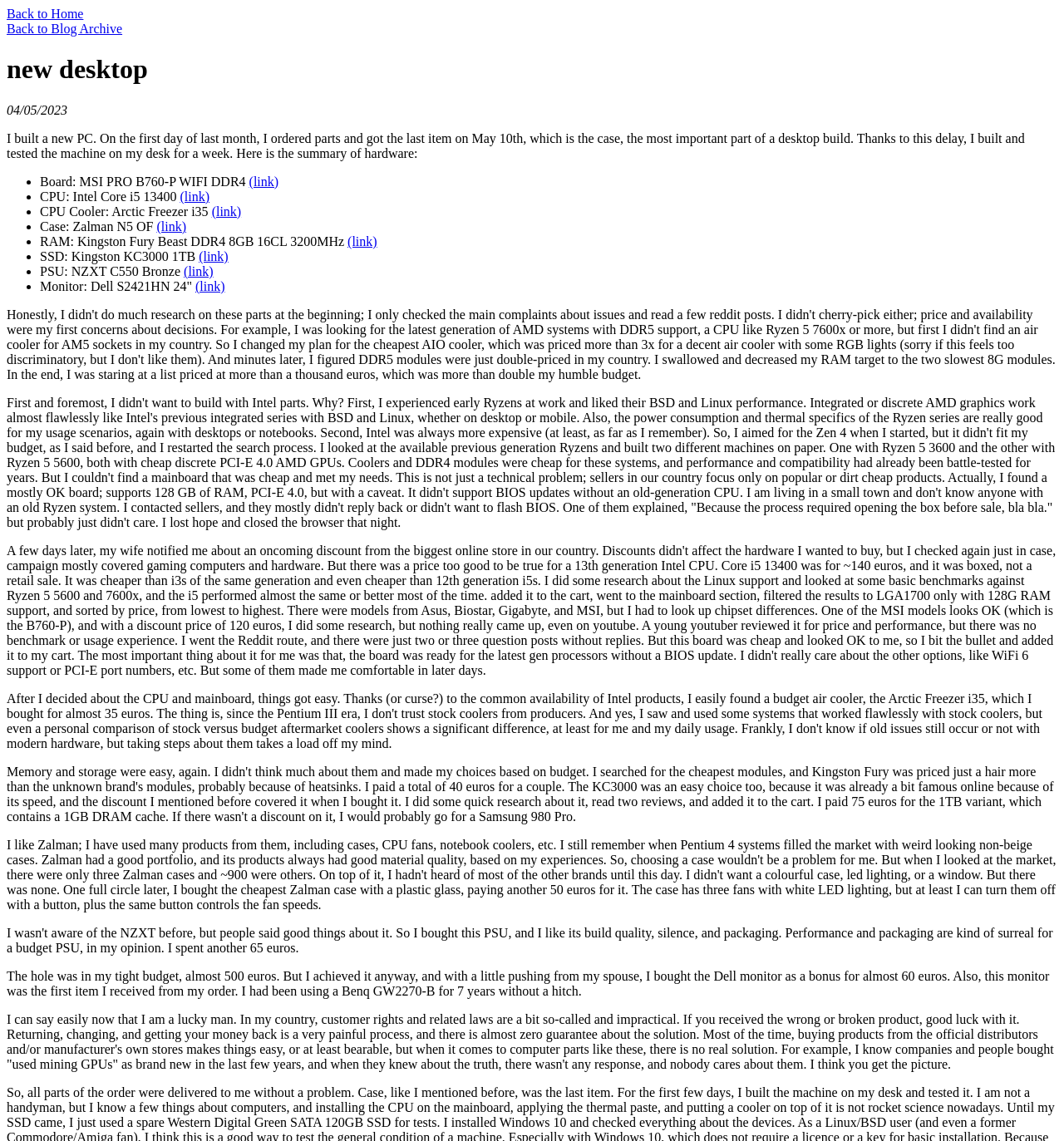Explain in detail what is displayed on the webpage.

This webpage appears to be a personal blog post about the author's experience building a new desktop computer. At the top of the page, there are two links, "Back to Home" and "Back to Blog Archive", positioned on the left side. Below these links, the title "new desktop" is displayed prominently, accompanied by the date "04/05/2023" on the same line.

The main content of the page is divided into two sections. The first section lists the hardware components used in the desktop build, presented in a bullet-point format. Each component is listed with a brief description, and some of them have links to external sources. The components are arranged in a vertical list, with each item indented slightly to the right.

The second section is a lengthy paragraph that discusses the author's experience and thoughts on building the desktop. The text is written in a conversational tone and covers topics such as the author's preference for AMD parts, their budget constraints, and the challenges of buying computer parts in their country. The text is positioned below the hardware list and spans almost the entire width of the page.

There are no images on the page, but there are several links scattered throughout the text. The overall layout is clean and easy to read, with a clear hierarchy of headings and paragraphs.